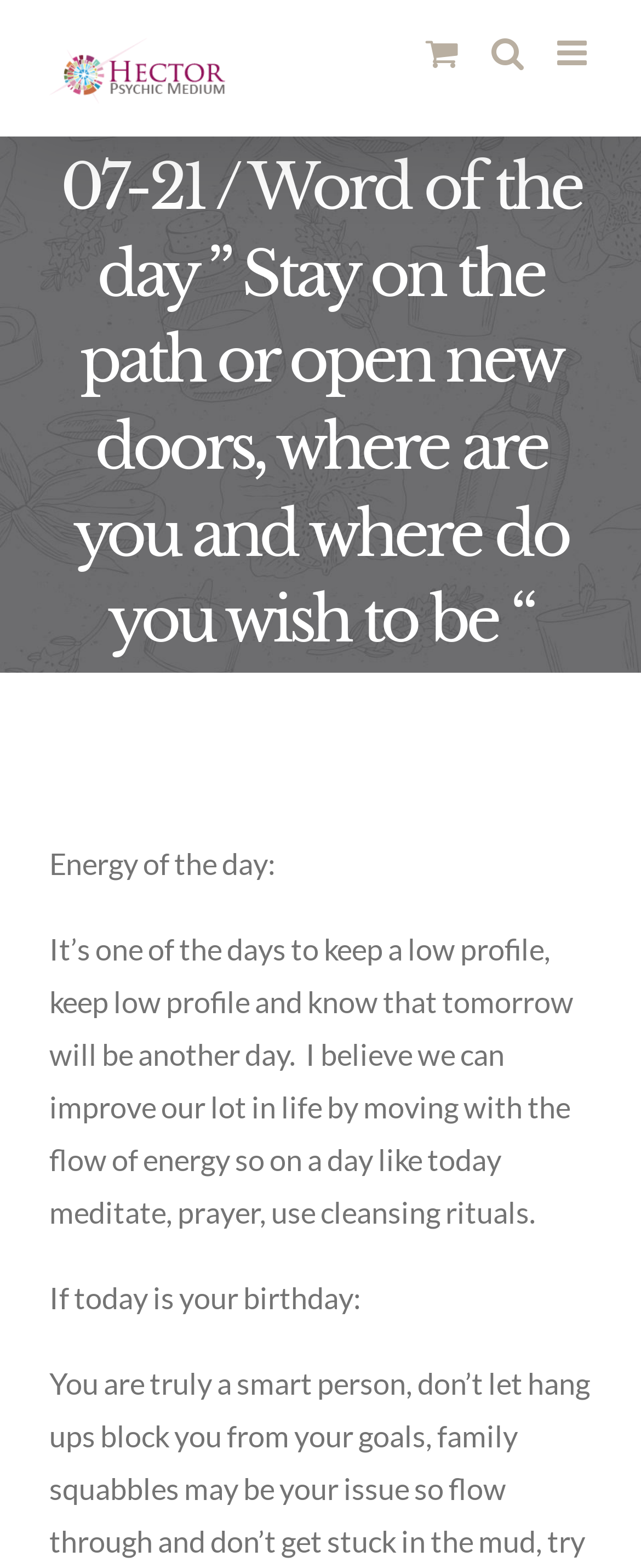Using the details from the image, please elaborate on the following question: Who is the author of the website?

I determined the author of the website by looking at the logo image element, which has a description 'Heaven2Earth by Hector Espinosa Logo'.